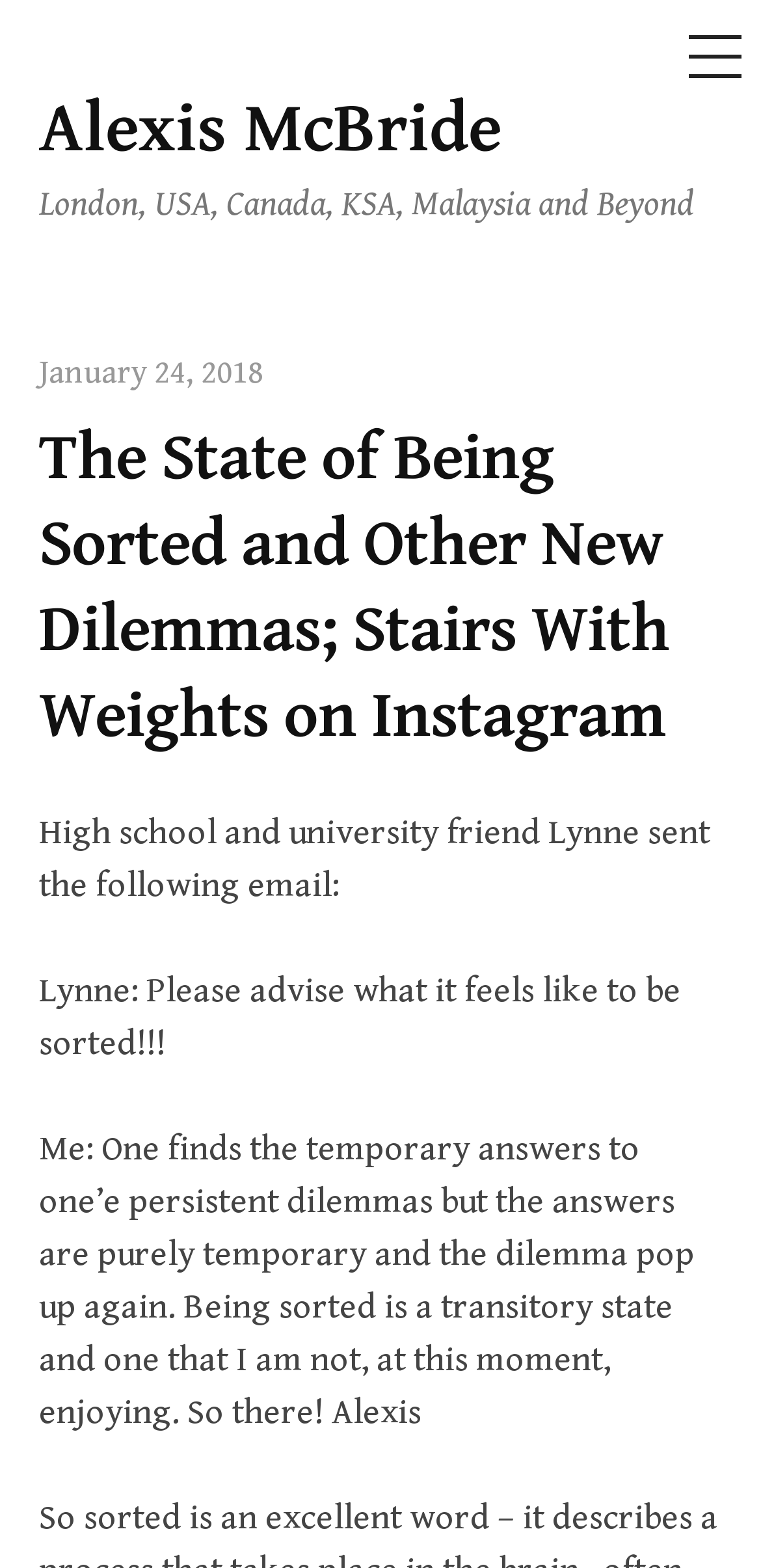What is the author's response to Lynne's email?
Provide an in-depth answer to the question, covering all aspects.

The author's response to Lynne's email is mentioned in the static text element 'Me: One finds the temporary answers to one’e persistent dilemmas but the answers are purely temporary and the dilemma pop up again.' which provides the author's perspective on being sorted.